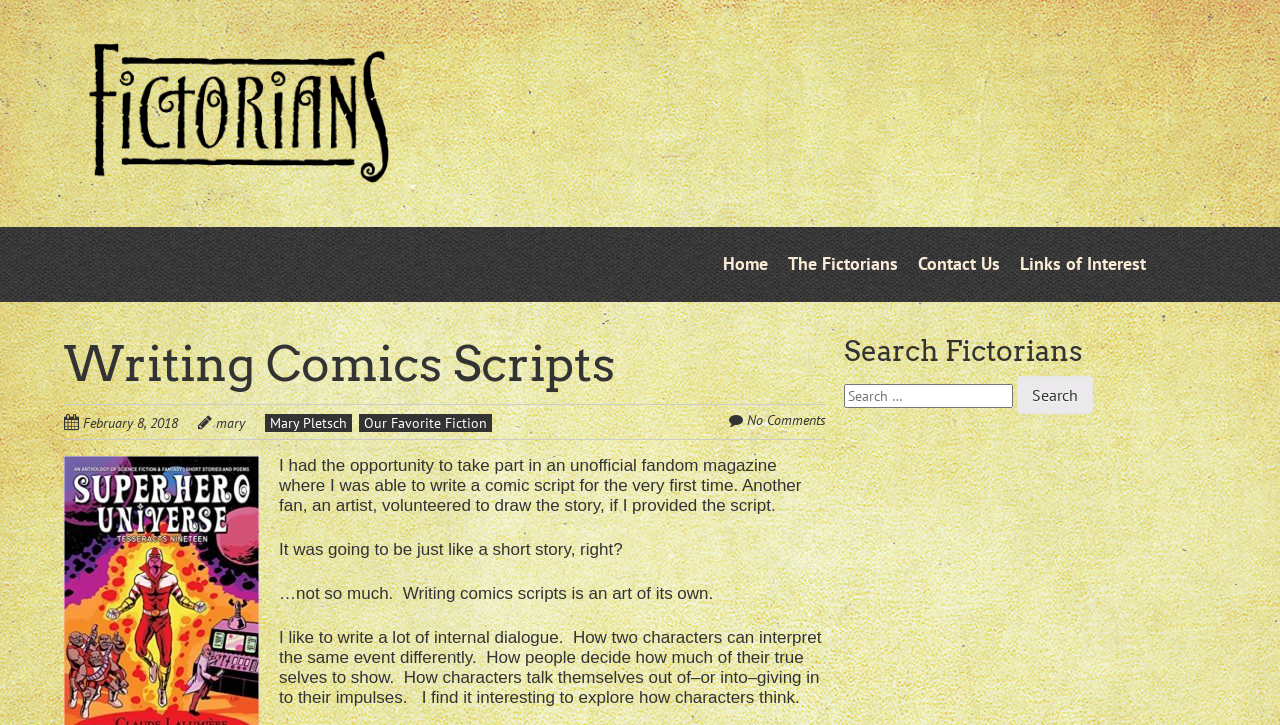Locate the bounding box coordinates of the element that should be clicked to execute the following instruction: "Click on the 'Links of Interest' link".

[0.797, 0.345, 0.895, 0.382]